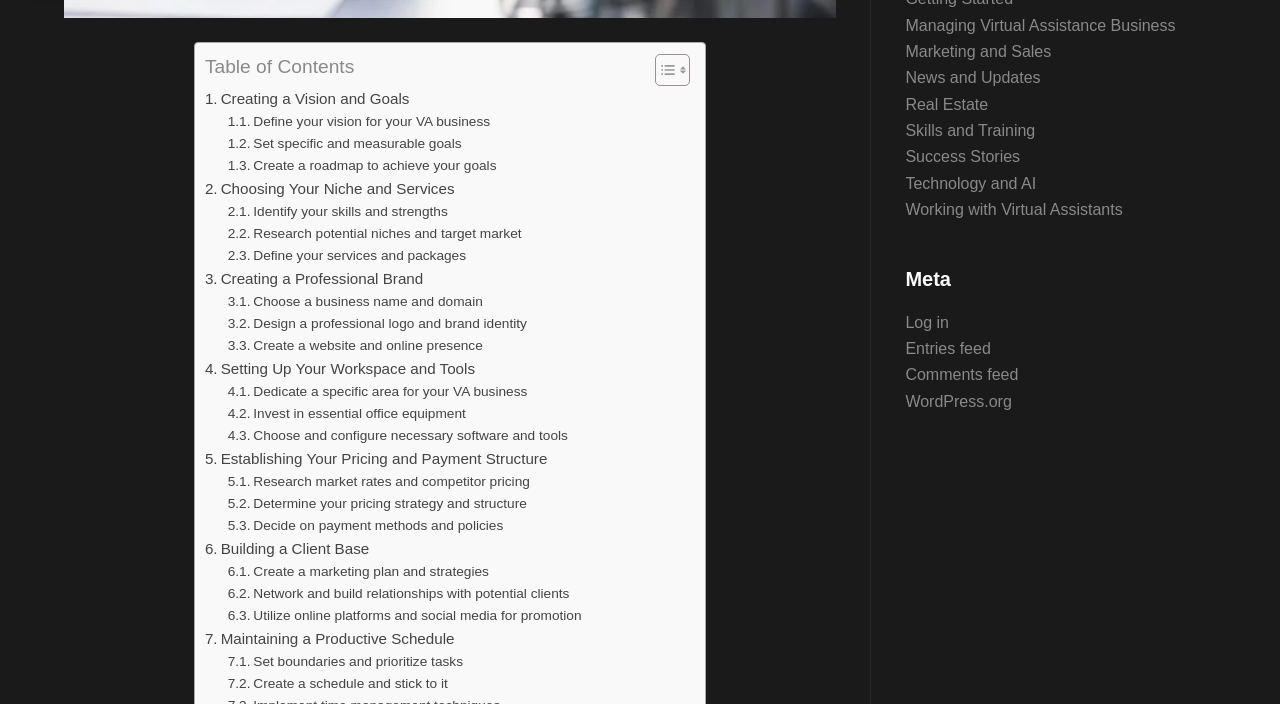Please find the bounding box coordinates of the element that needs to be clicked to perform the following instruction: "Toggle Table of Content". The bounding box coordinates should be four float numbers between 0 and 1, represented as [left, top, right, bottom].

[0.5, 0.075, 0.535, 0.123]